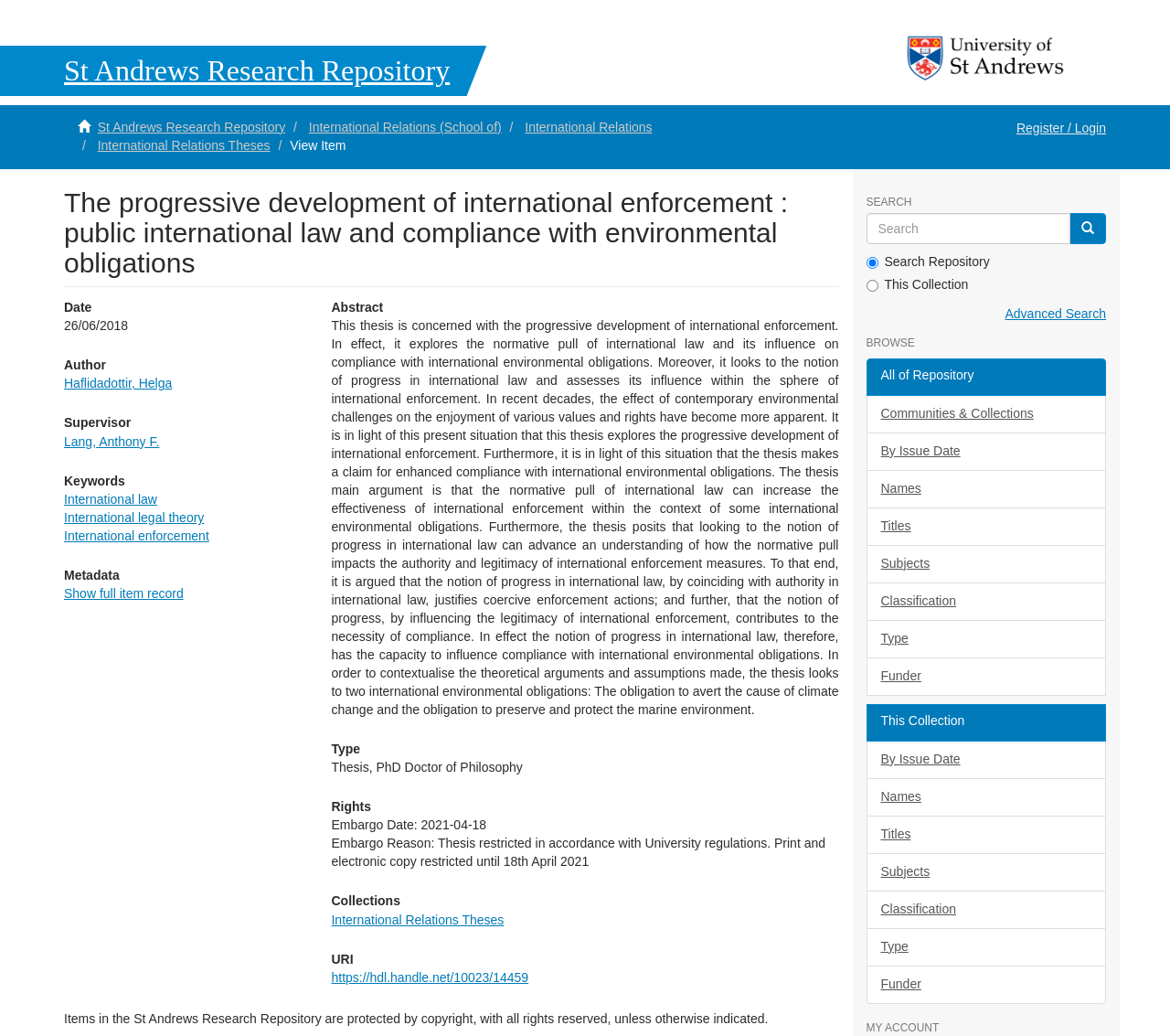Please determine the bounding box coordinates for the UI element described here. Use the format (top-left x, top-left y, bottom-right x, bottom-right y) with values bounded between 0 and 1: Lang, Anthony F.

[0.055, 0.419, 0.136, 0.433]